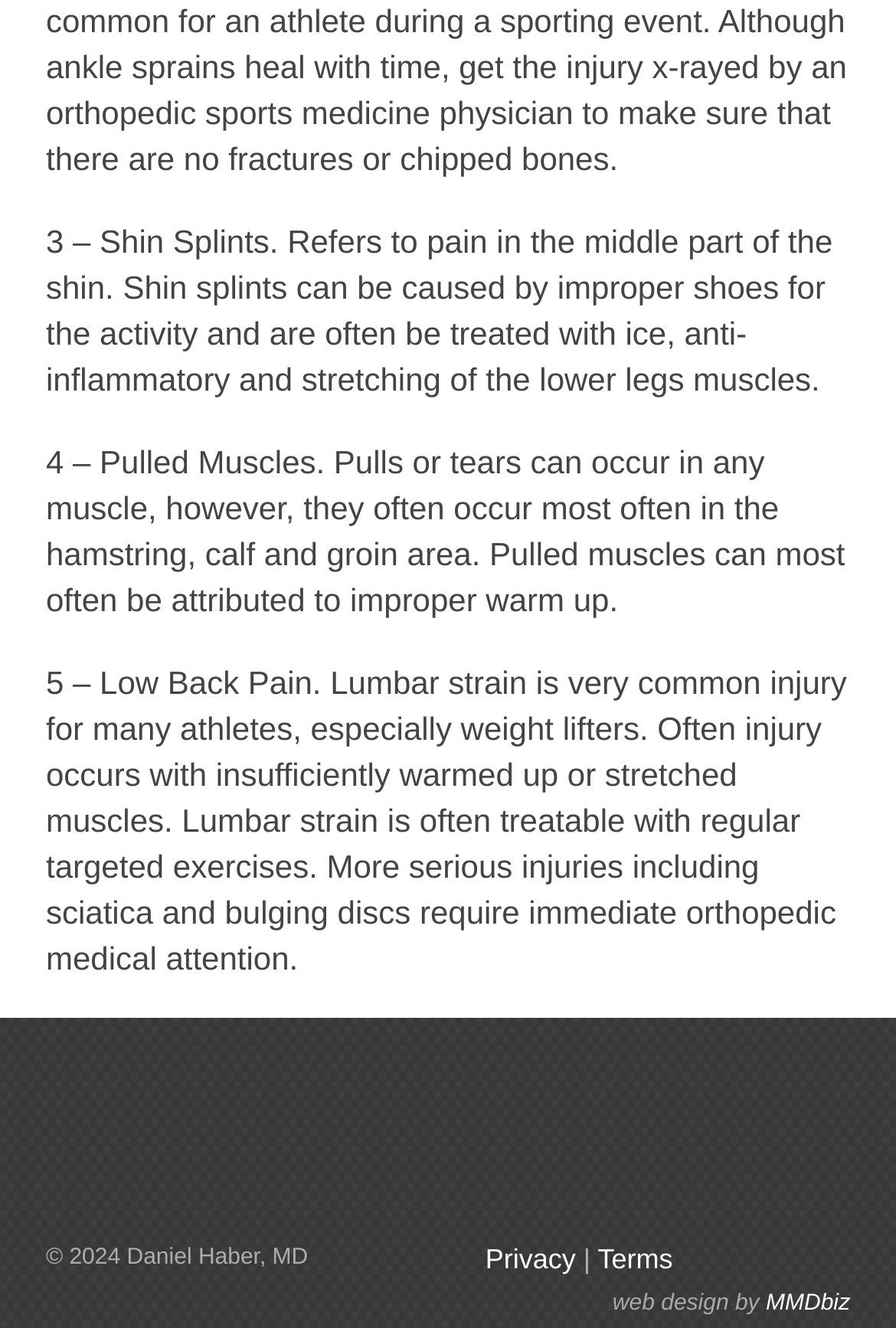Answer the following inquiry with a single word or phrase:
What is the purpose of treating shin splints?

ice, anti-inflammatory and stretching